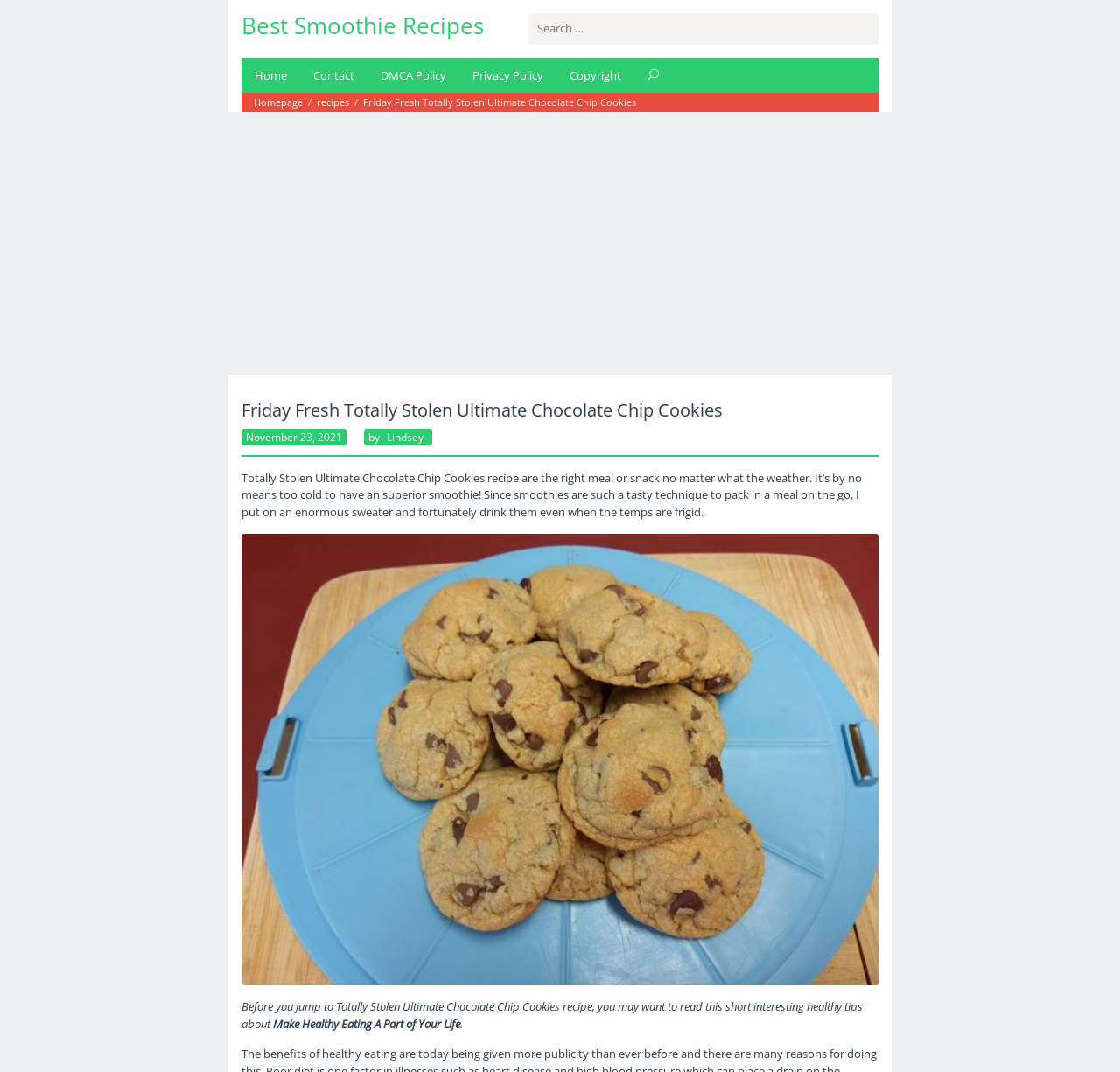Please find and generate the text of the main header of the webpage.

Friday Fresh Totally Stolen Ultimate Chocolate Chip Cookies